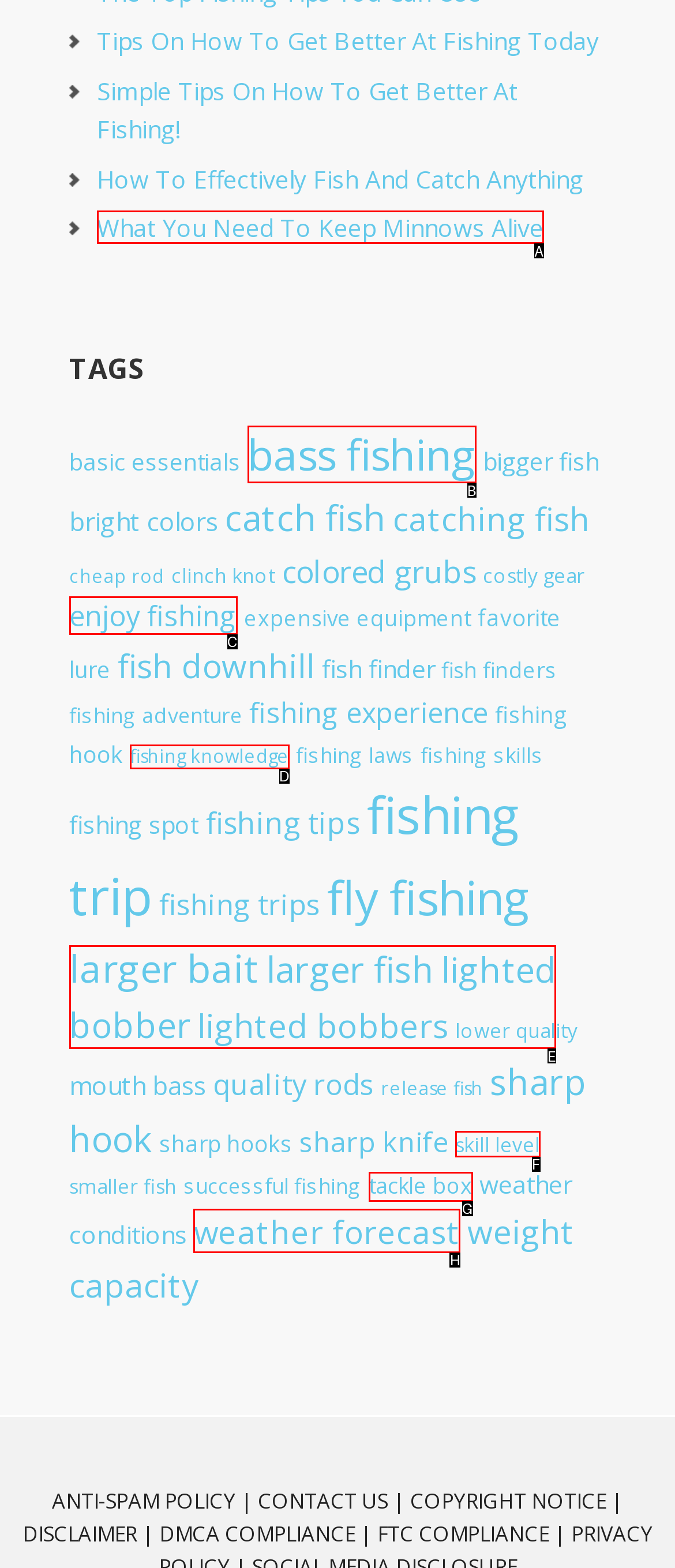Identify the letter of the UI element I need to click to carry out the following instruction: Check 'weather forecast'

H